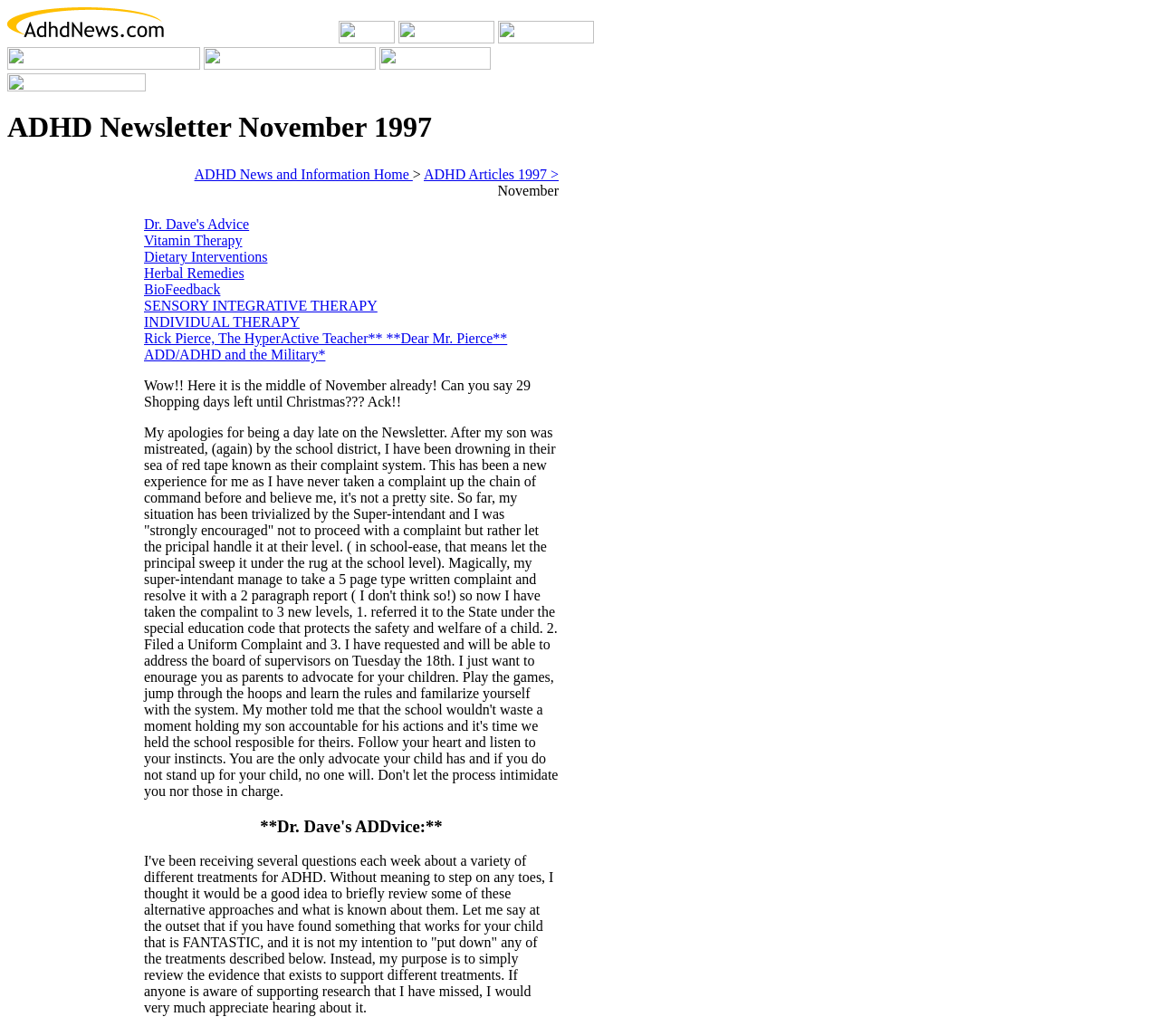Provide a one-word or short-phrase response to the question:
Are there any images on this webpage?

Yes